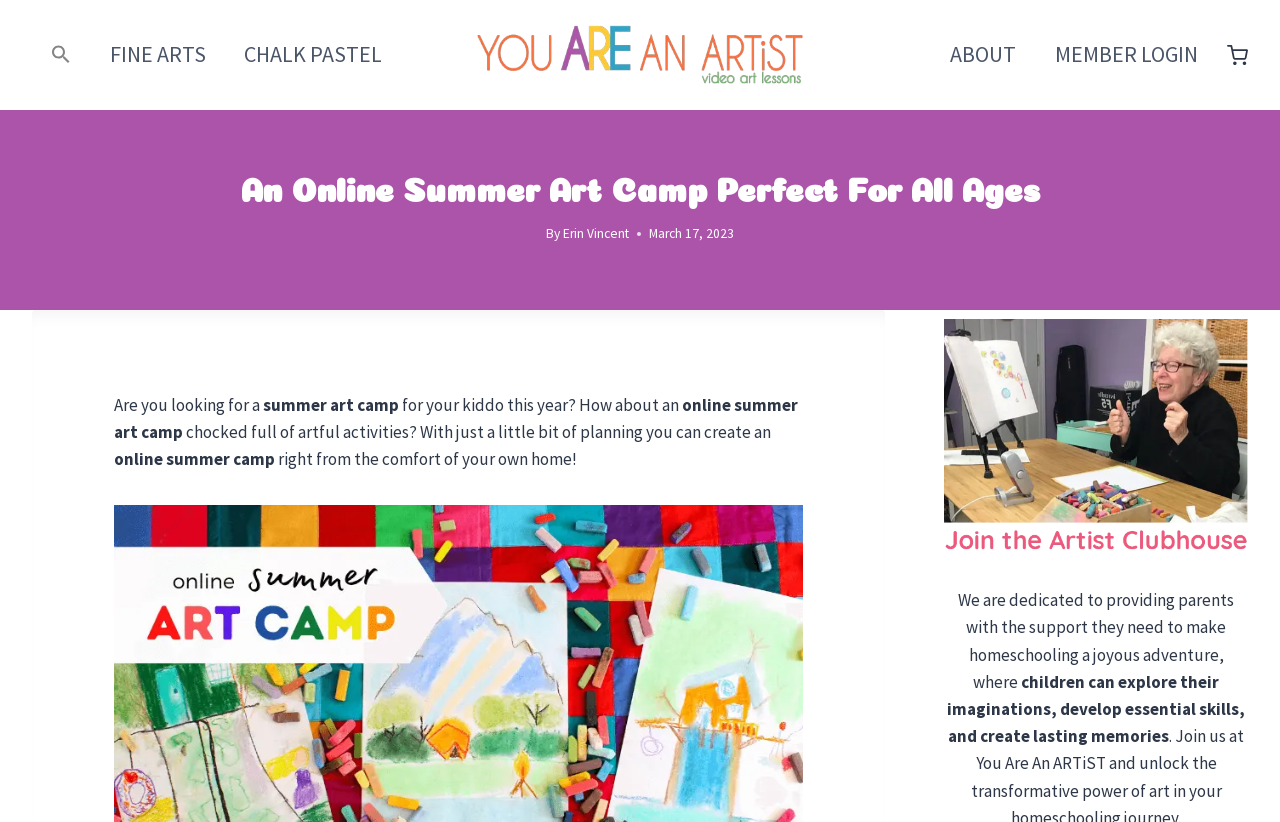What is the location of the online camp?
From the image, respond with a single word or phrase.

Home